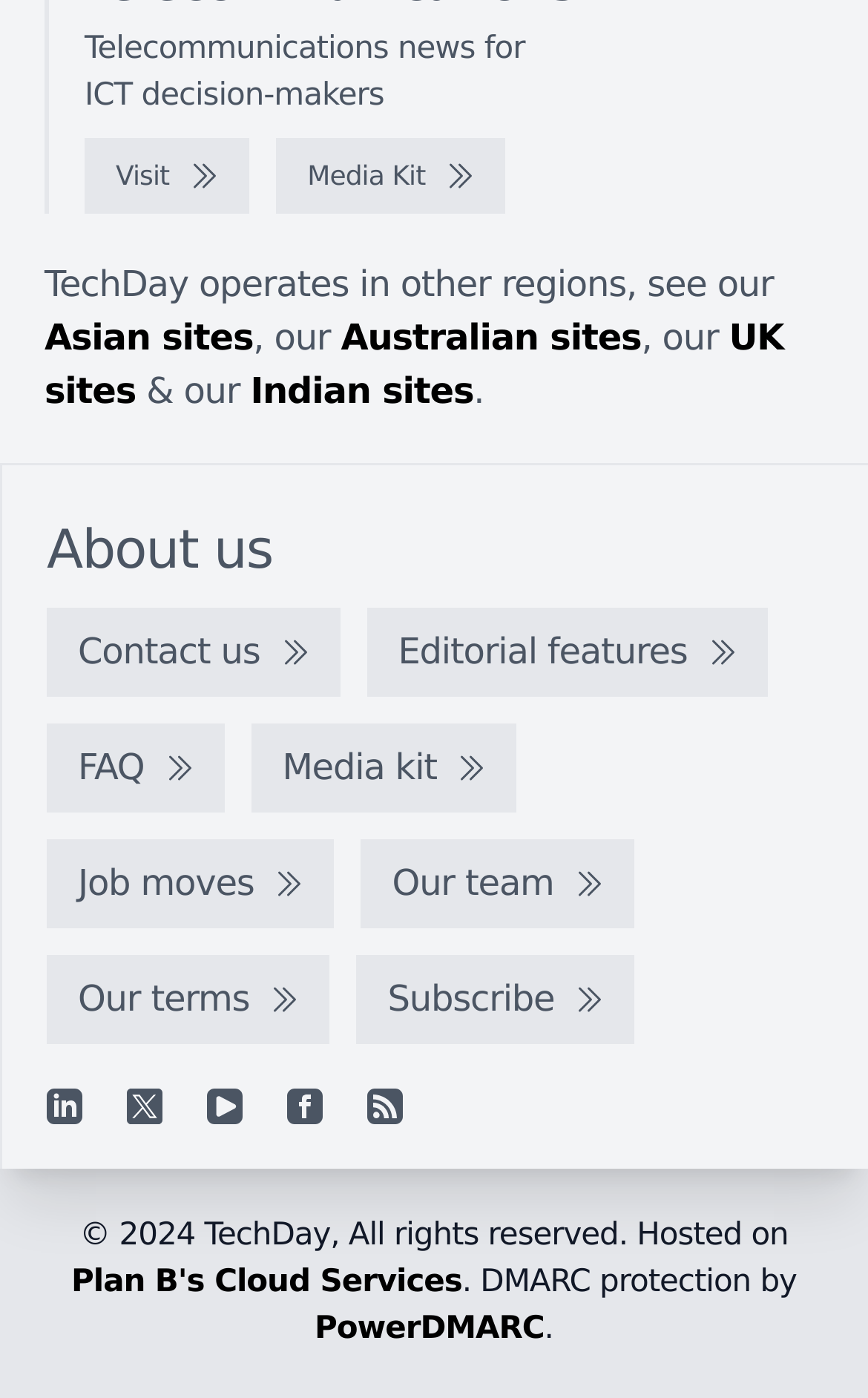Give the bounding box coordinates for the element described as: "PowerDMARC".

[0.362, 0.939, 0.627, 0.964]